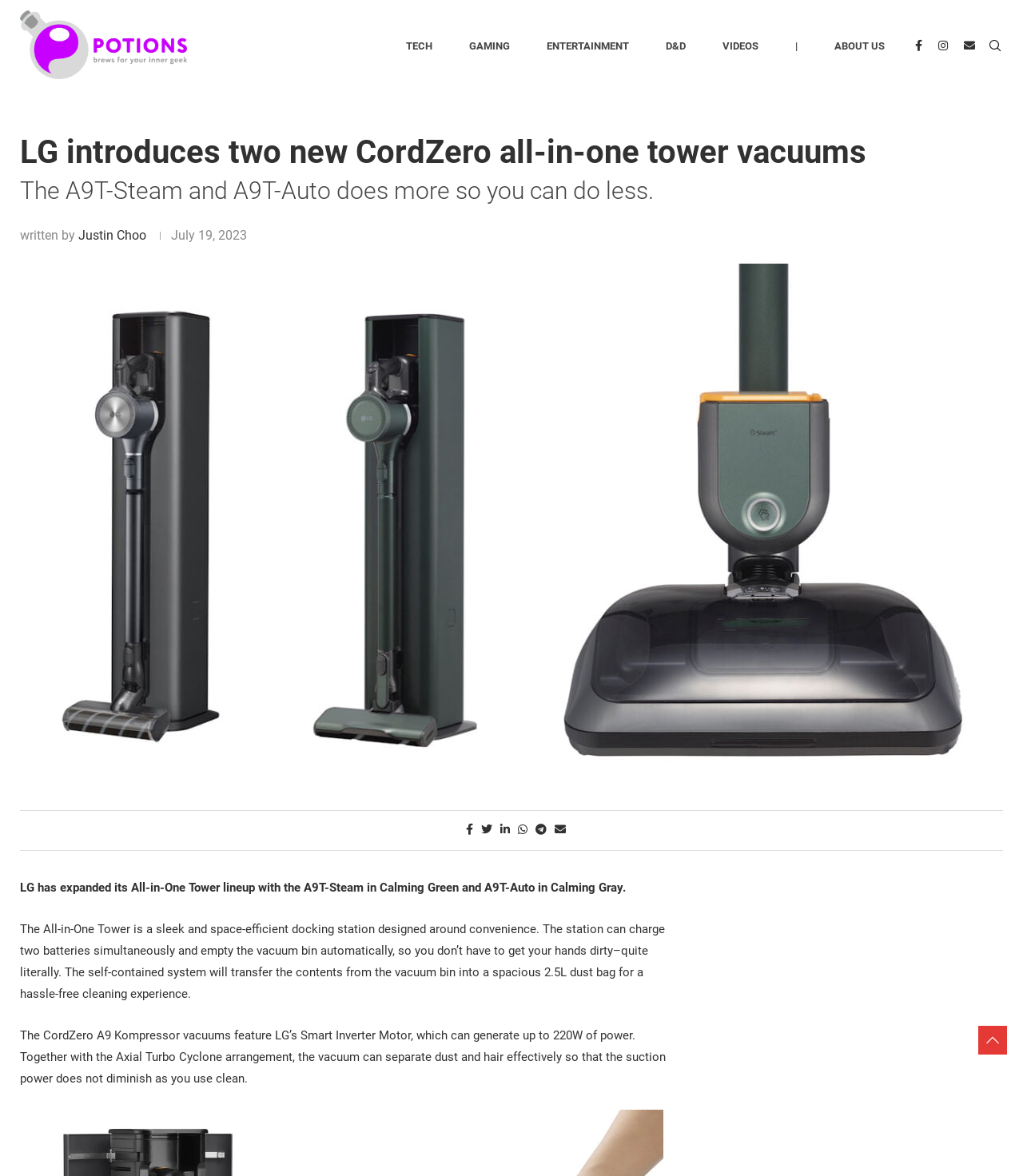Could you determine the bounding box coordinates of the clickable element to complete the instruction: "Click on the TECH link"? Provide the coordinates as four float numbers between 0 and 1, i.e., [left, top, right, bottom].

[0.391, 0.001, 0.429, 0.078]